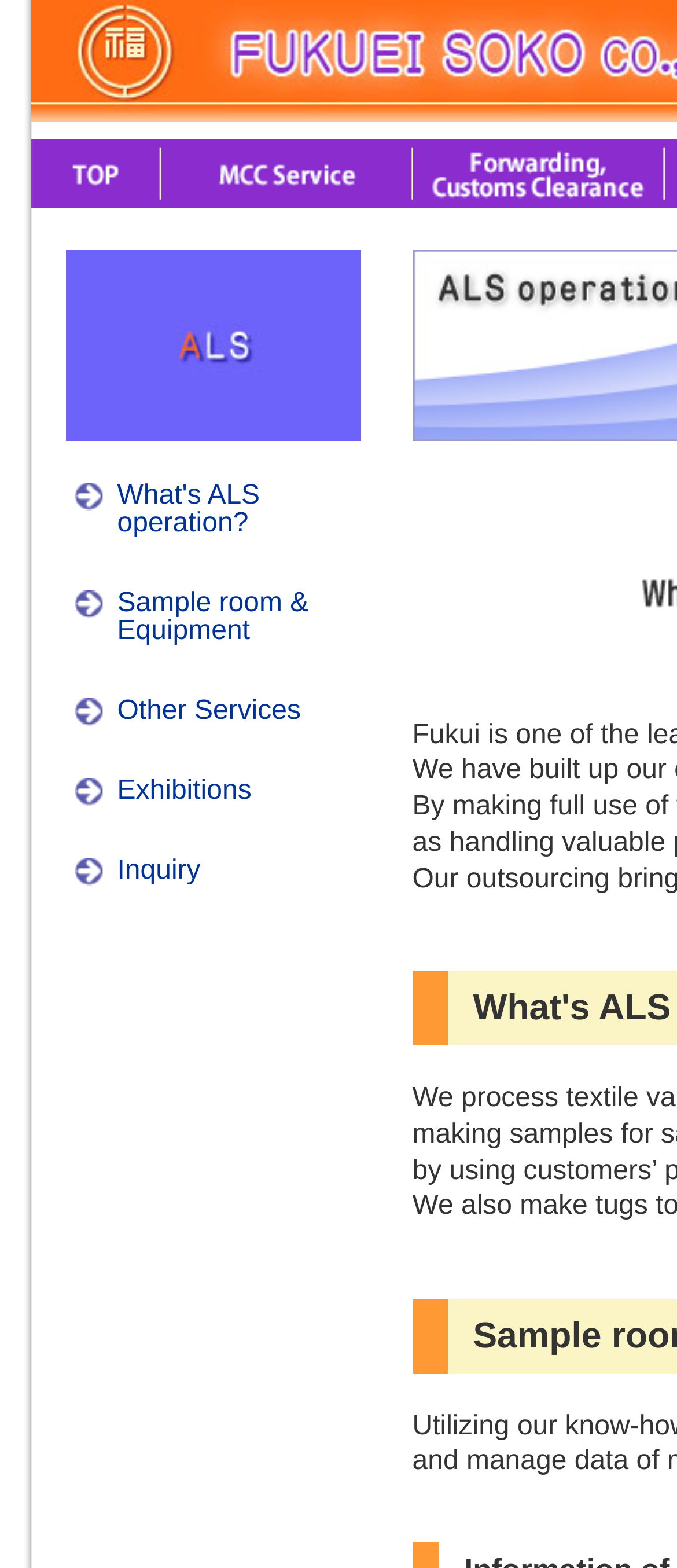Please identify the bounding box coordinates of the clickable area that will allow you to execute the instruction: "Click on MCC Service".

[0.045, 0.118, 0.237, 0.137]